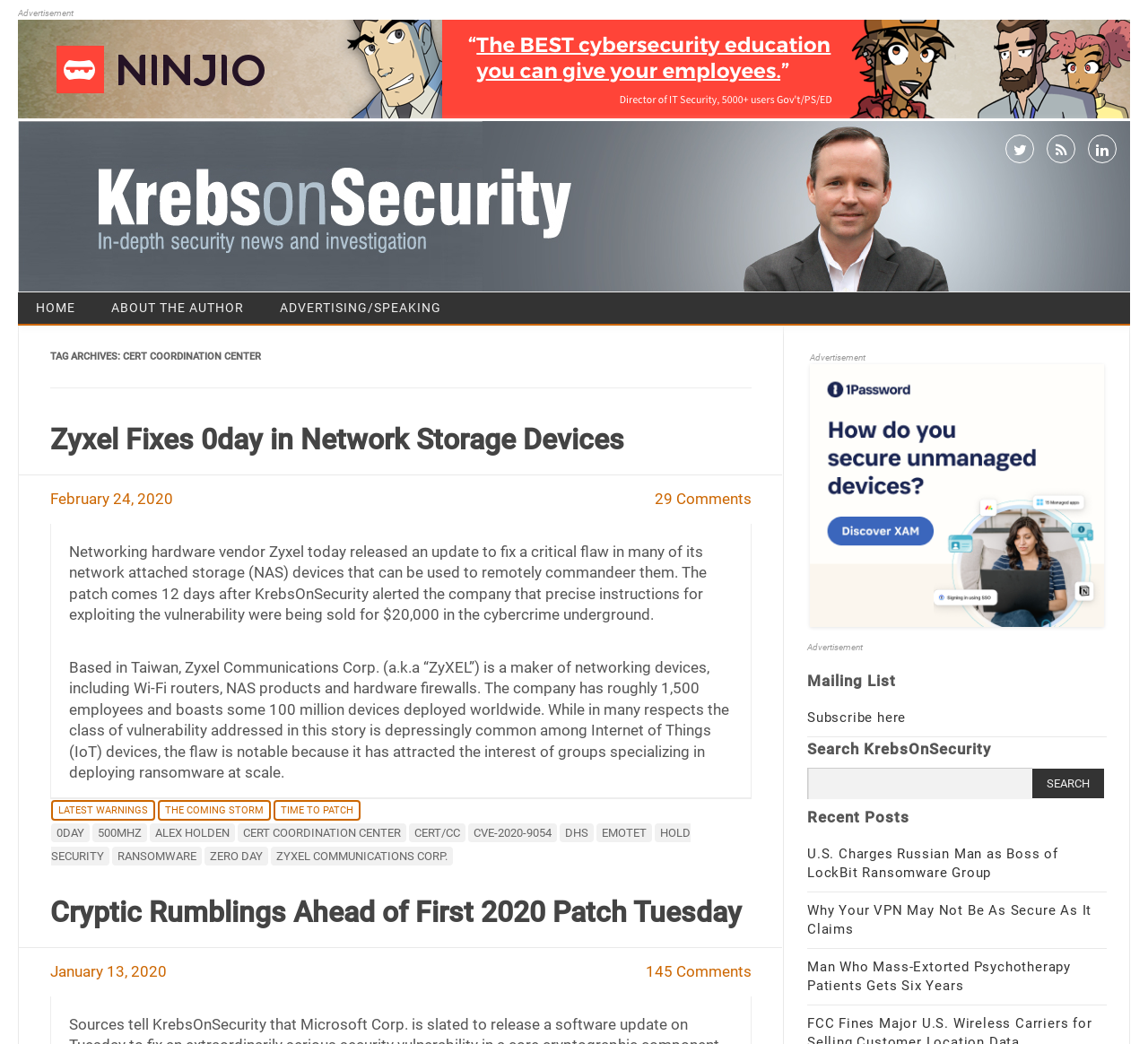Identify the bounding box coordinates of the clickable region to carry out the given instruction: "Click the 'HOME' link".

[0.016, 0.28, 0.081, 0.31]